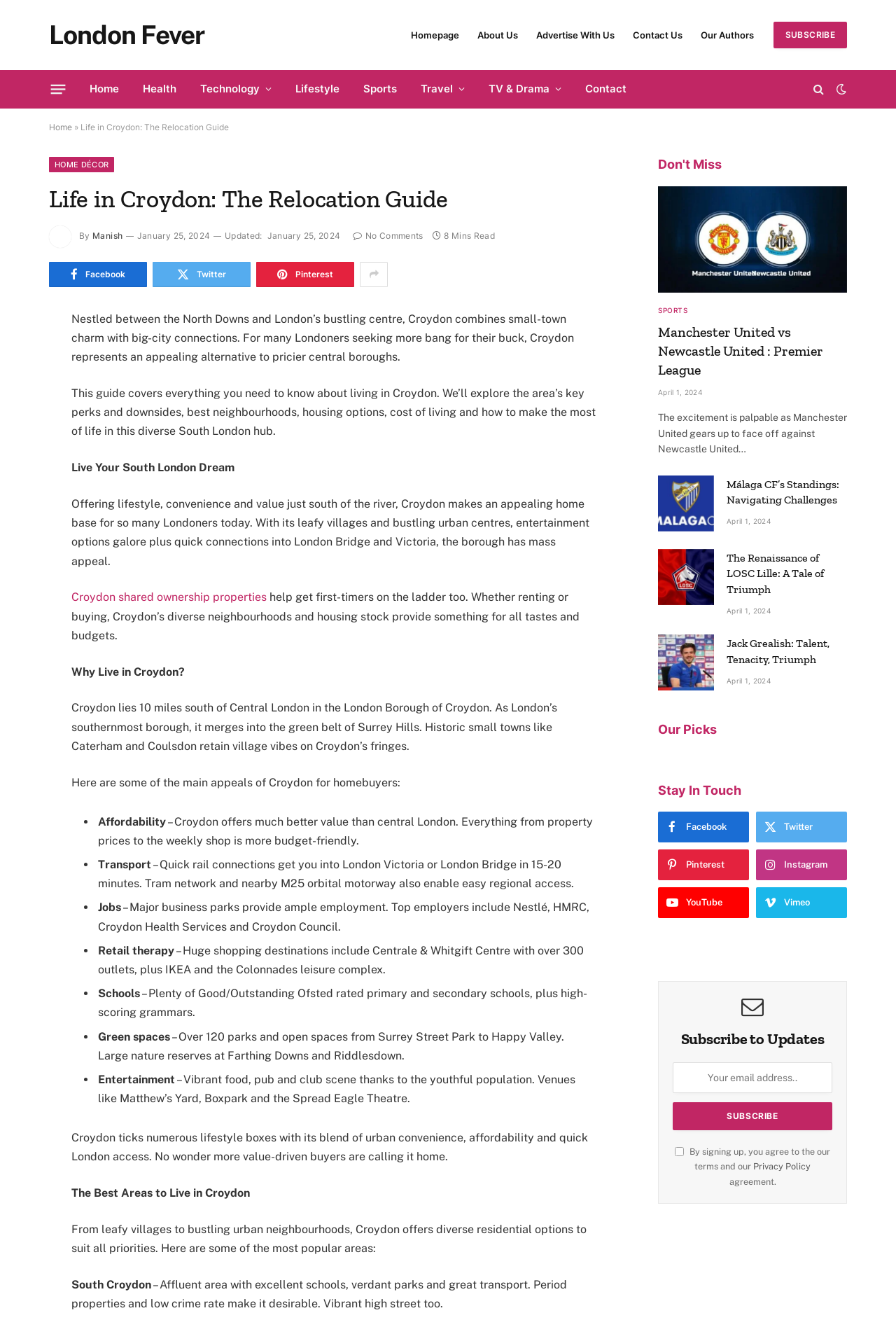Find the bounding box coordinates of the element to click in order to complete the given instruction: "Click on the 'Home' link."

[0.087, 0.052, 0.146, 0.081]